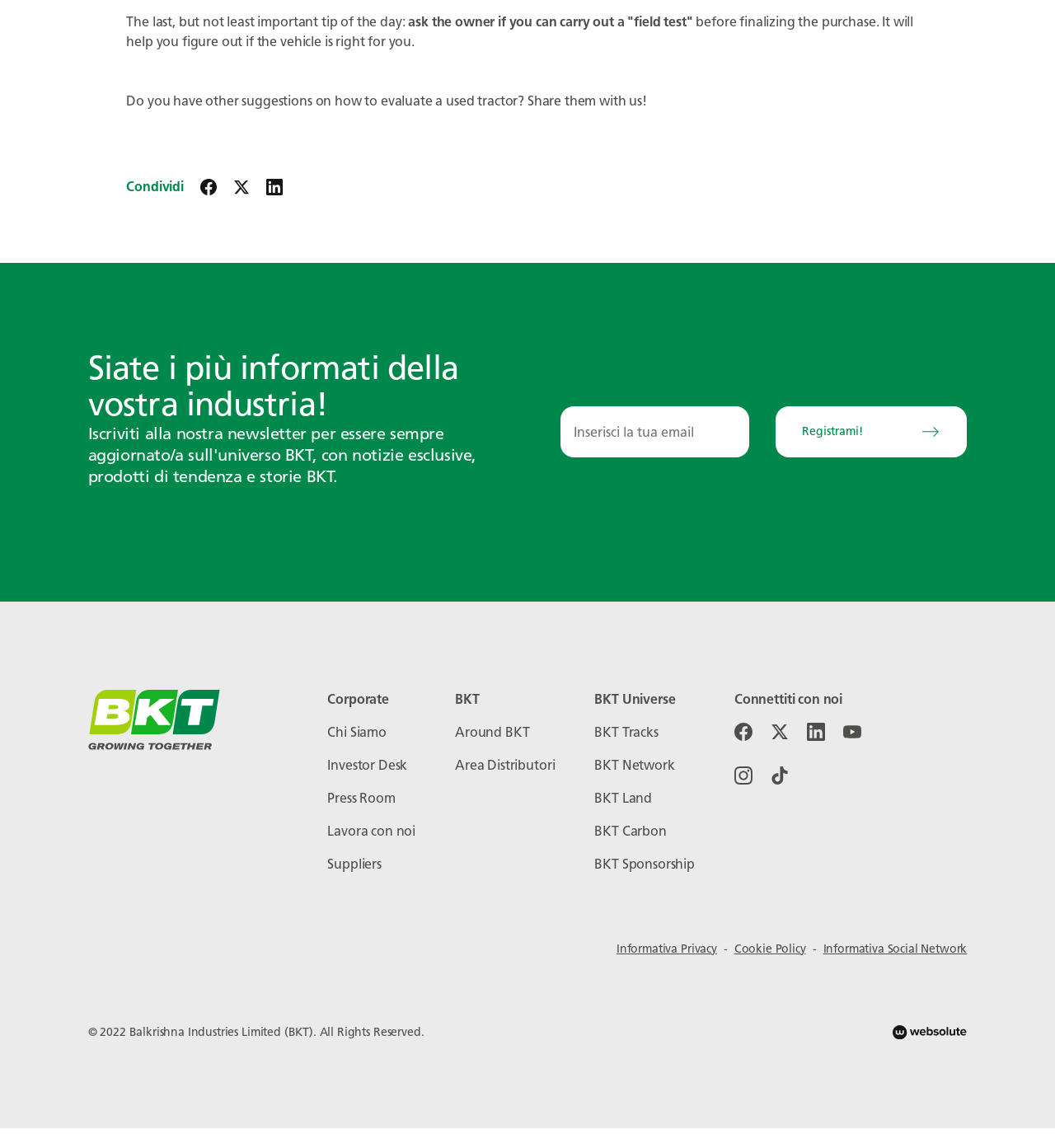Please respond to the question using a single word or phrase:
How many social media links are there?

5